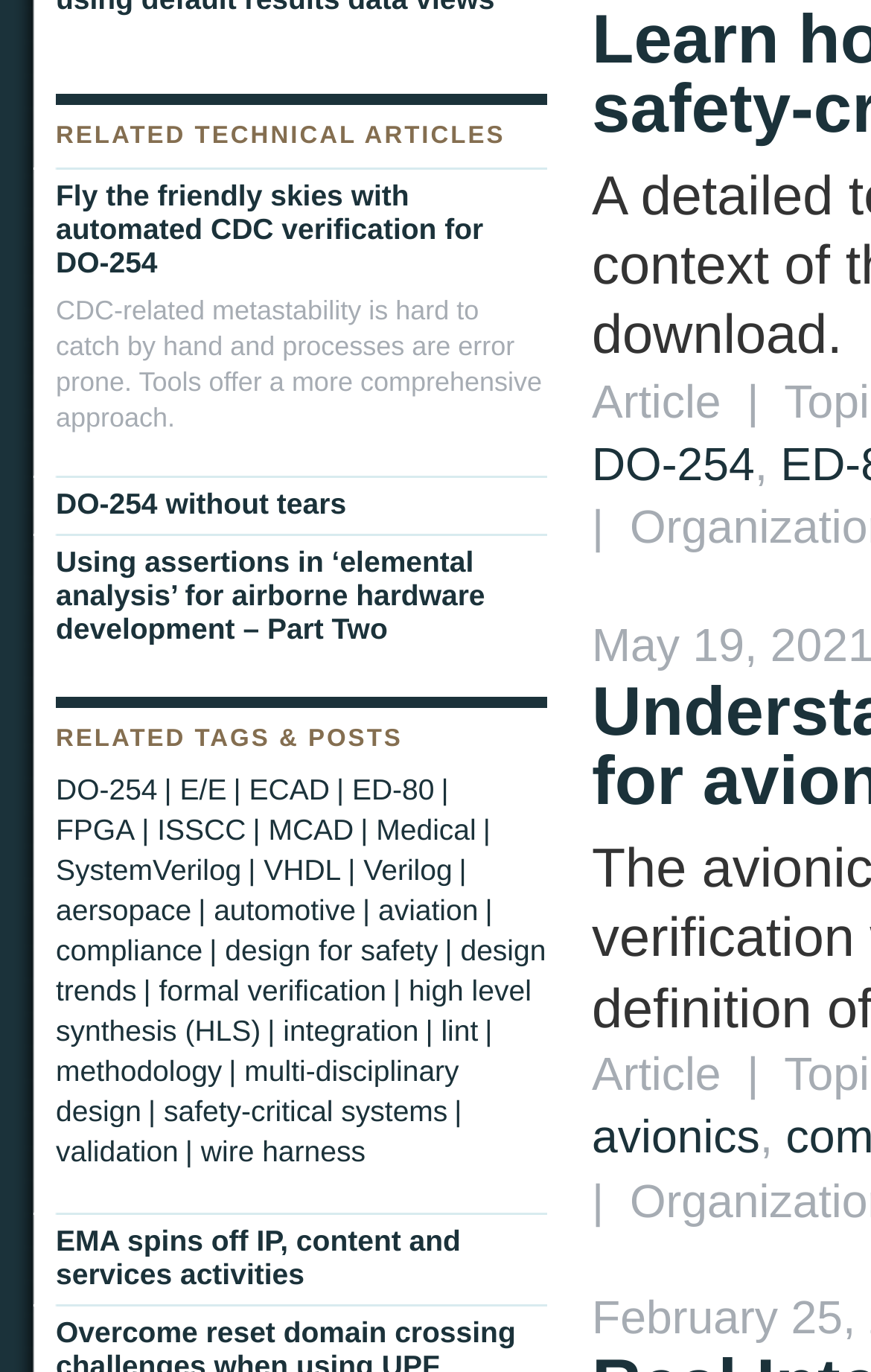Utilize the details in the image to give a detailed response to the question: How many related technical articles are listed?

There are 4 related technical articles listed on the webpage, which can be found under the heading 'RELATED TECHNICAL ARTICLES'. These articles are 'Fly the friendly skies with automated CDC verification for DO-254', 'DO-254 without tears', 'Using assertions in ‘elemental analysis’ for airborne hardware development – Part Two', and 'EMA spins off IP, content and services activities'.